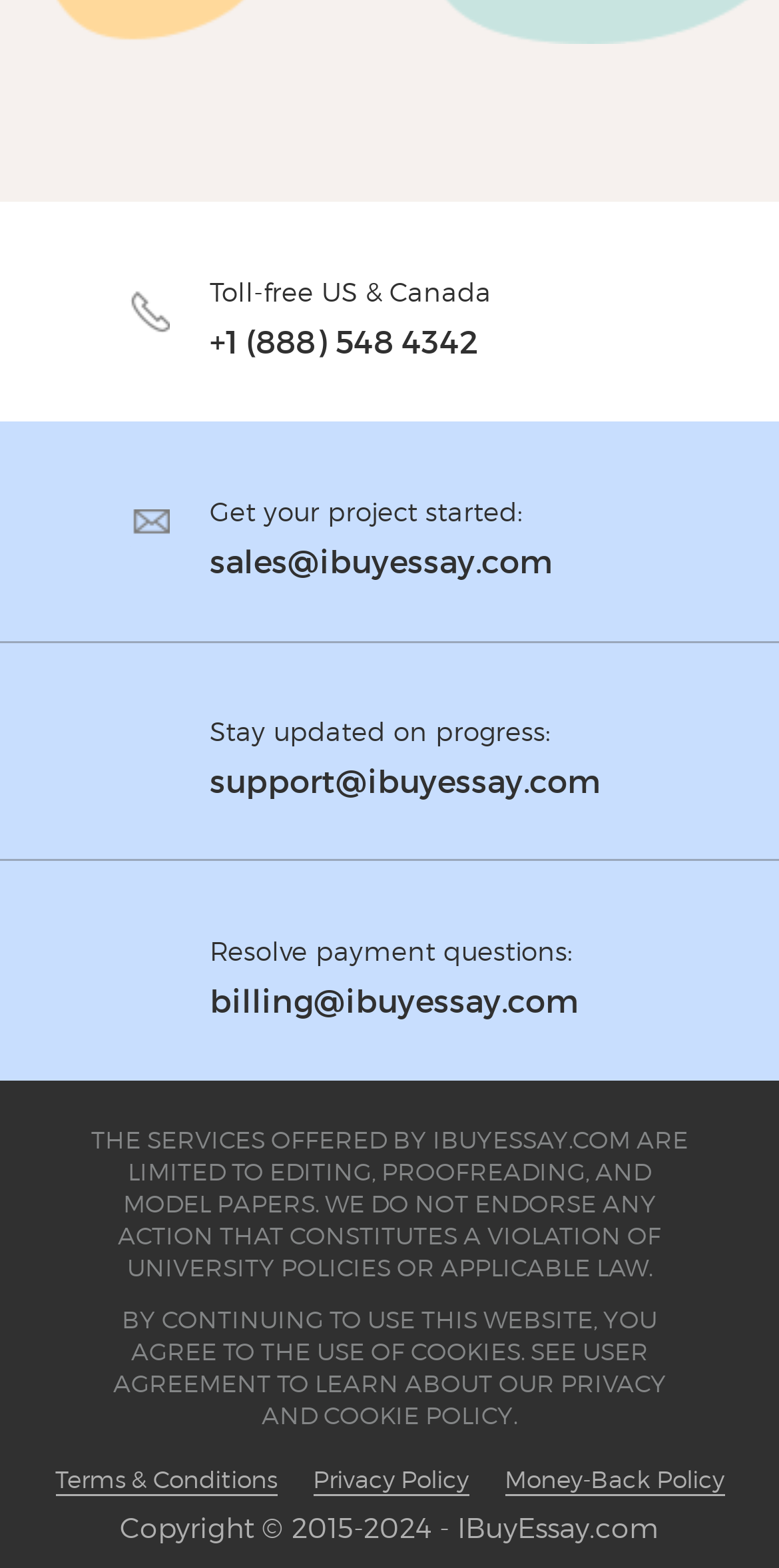Based on the visual content of the image, answer the question thoroughly: What is the purpose of the website?

The purpose of the website can be inferred from the disclaimer at the bottom of the webpage, which states that 'THE SERVICES OFFERED BY IBUYESSAY.COM ARE LIMITED TO EDITING, PROOFREADING, AND MODEL PAPERS'.